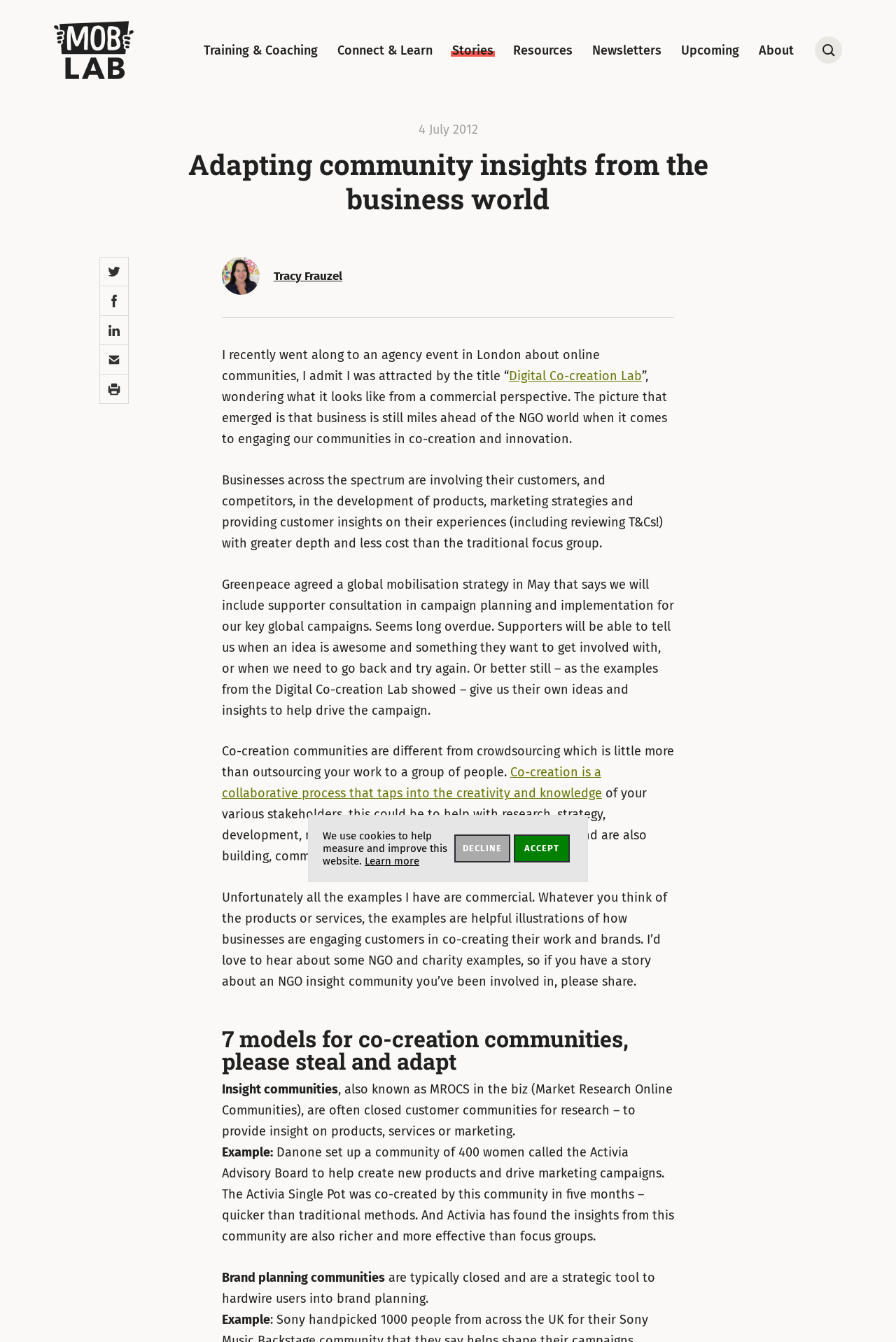Examine the screenshot and answer the question in as much detail as possible: What is the purpose of the 'Open Search' button?

The 'Open Search' button is located at the top right corner of the webpage, and its purpose is to open a search function that allows users to search for content on the website. The button is accompanied by a magnifying glass icon, indicating its search-related functionality.